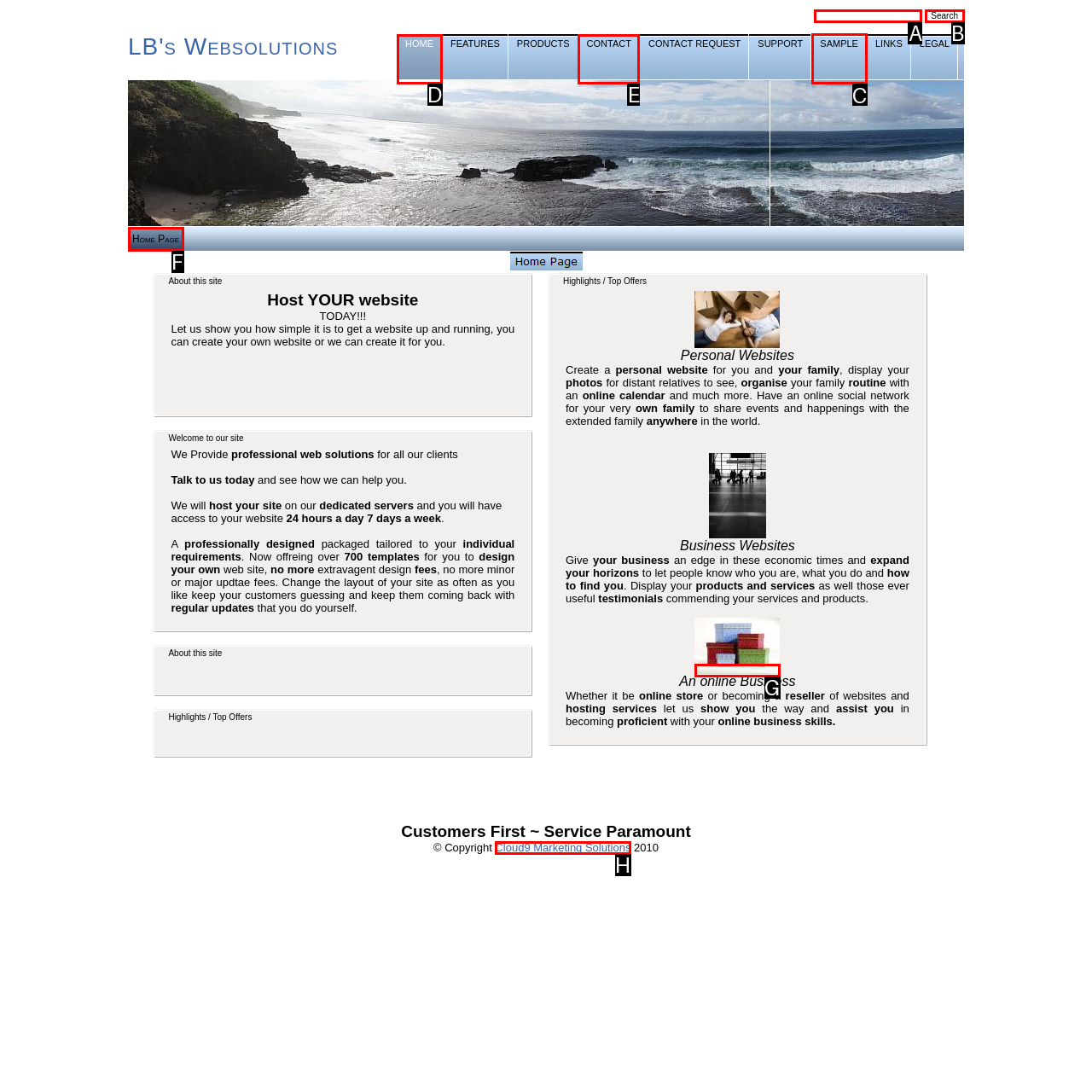Tell me the letter of the correct UI element to click for this instruction: View SAMPLE. Answer with the letter only.

C